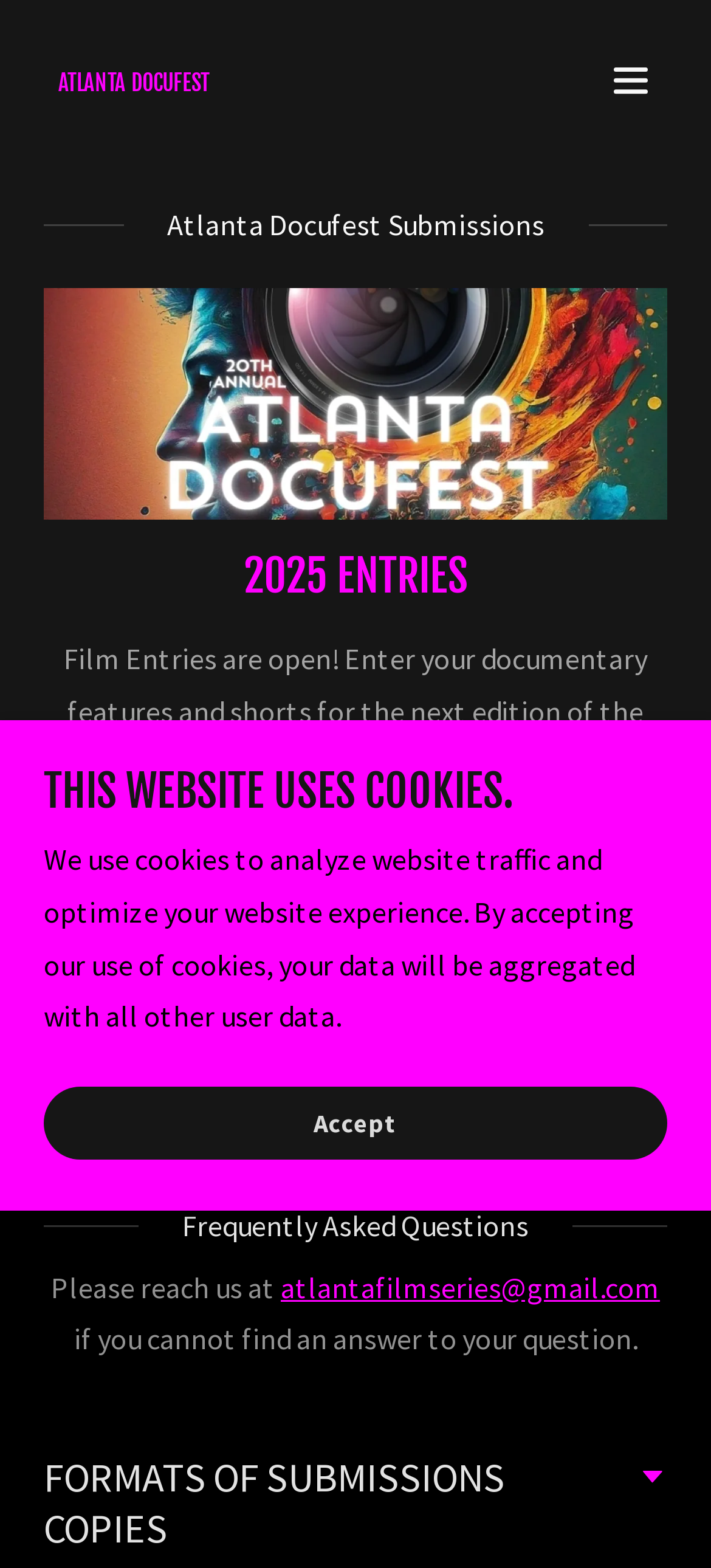Please find the top heading of the webpage and generate its text.

Atlanta Docufest Submissions